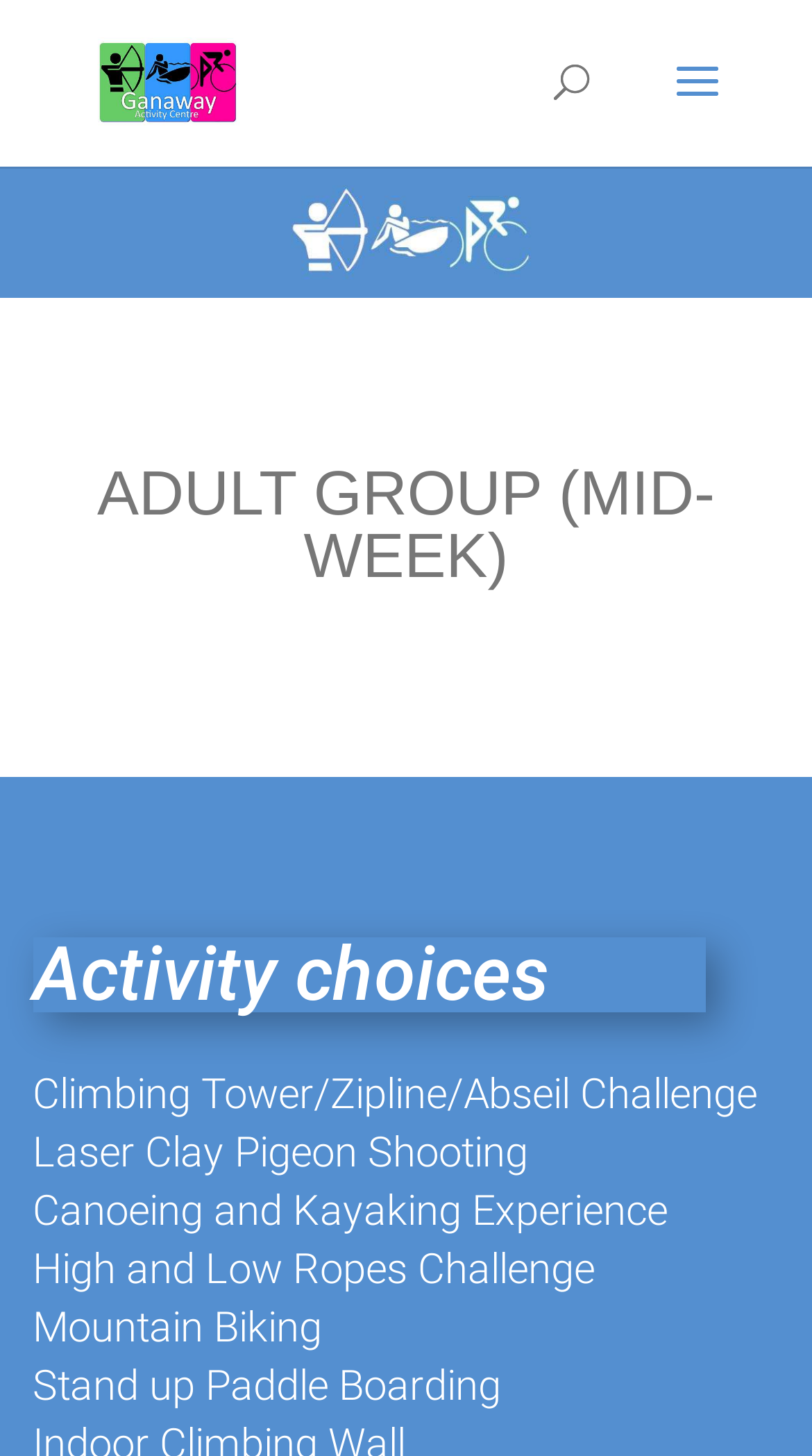What is the location of the search bar?
Please answer the question with a detailed response using the information from the screenshot.

The search bar is located at the top-centre of the webpage, with a bounding box coordinate of [0.5, 0.0, 0.9, 0.001].